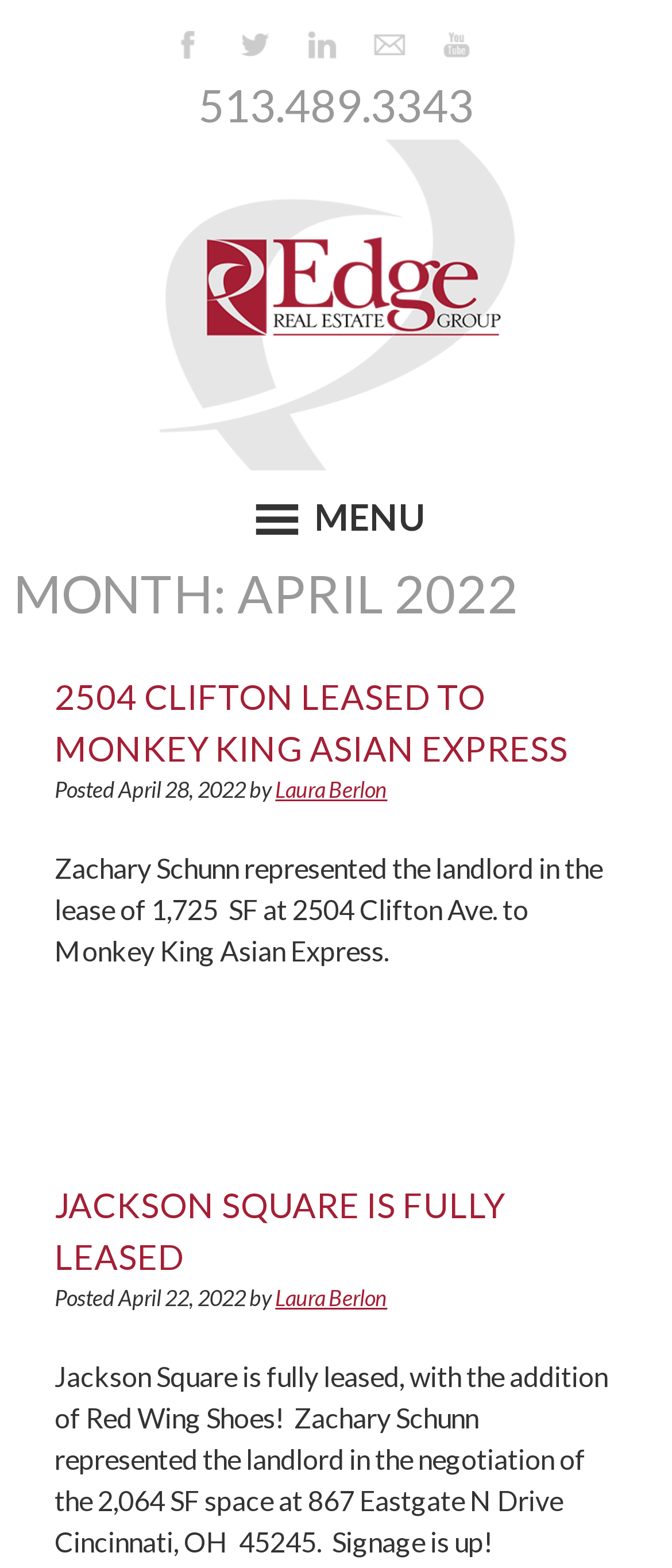Find the bounding box of the UI element described as: "Jackson Square is Fully Leased". The bounding box coordinates should be given as four float values between 0 and 1, i.e., [left, top, right, bottom].

[0.082, 0.755, 0.751, 0.814]